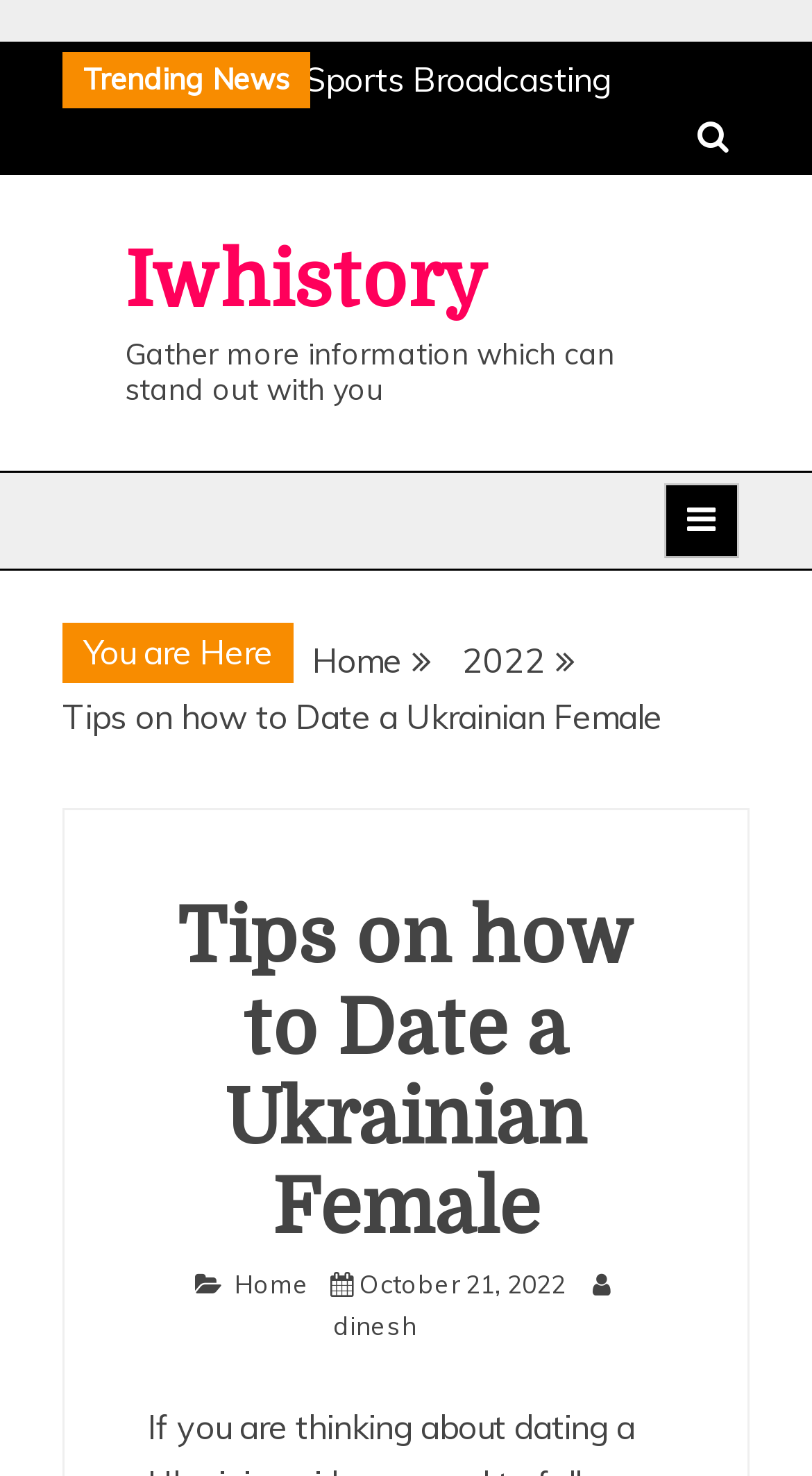Identify the bounding box for the UI element that is described as follows: "Home".

[0.288, 0.859, 0.381, 0.881]